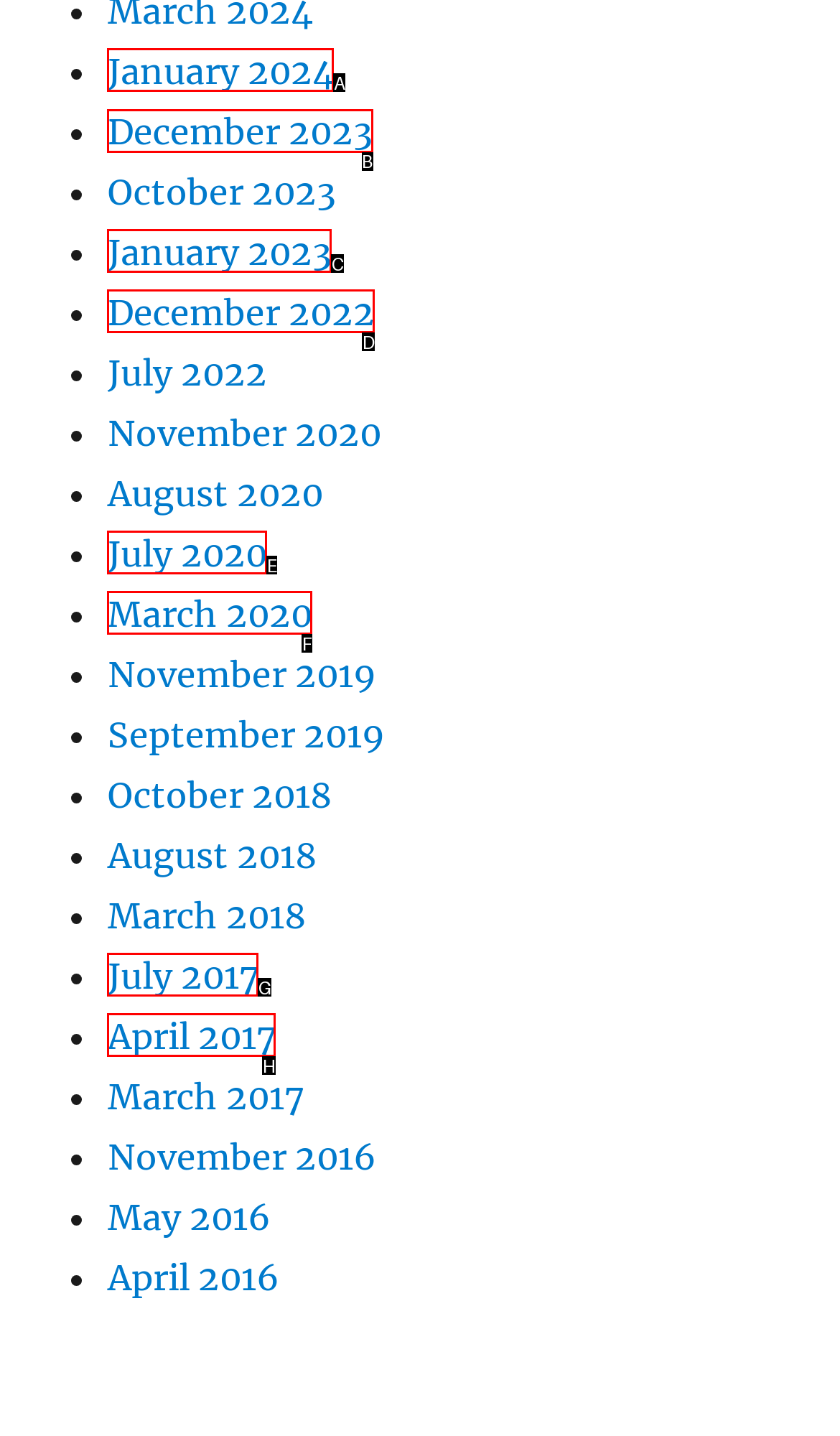Among the marked elements in the screenshot, which letter corresponds to the UI element needed for the task: View December 2023?

B